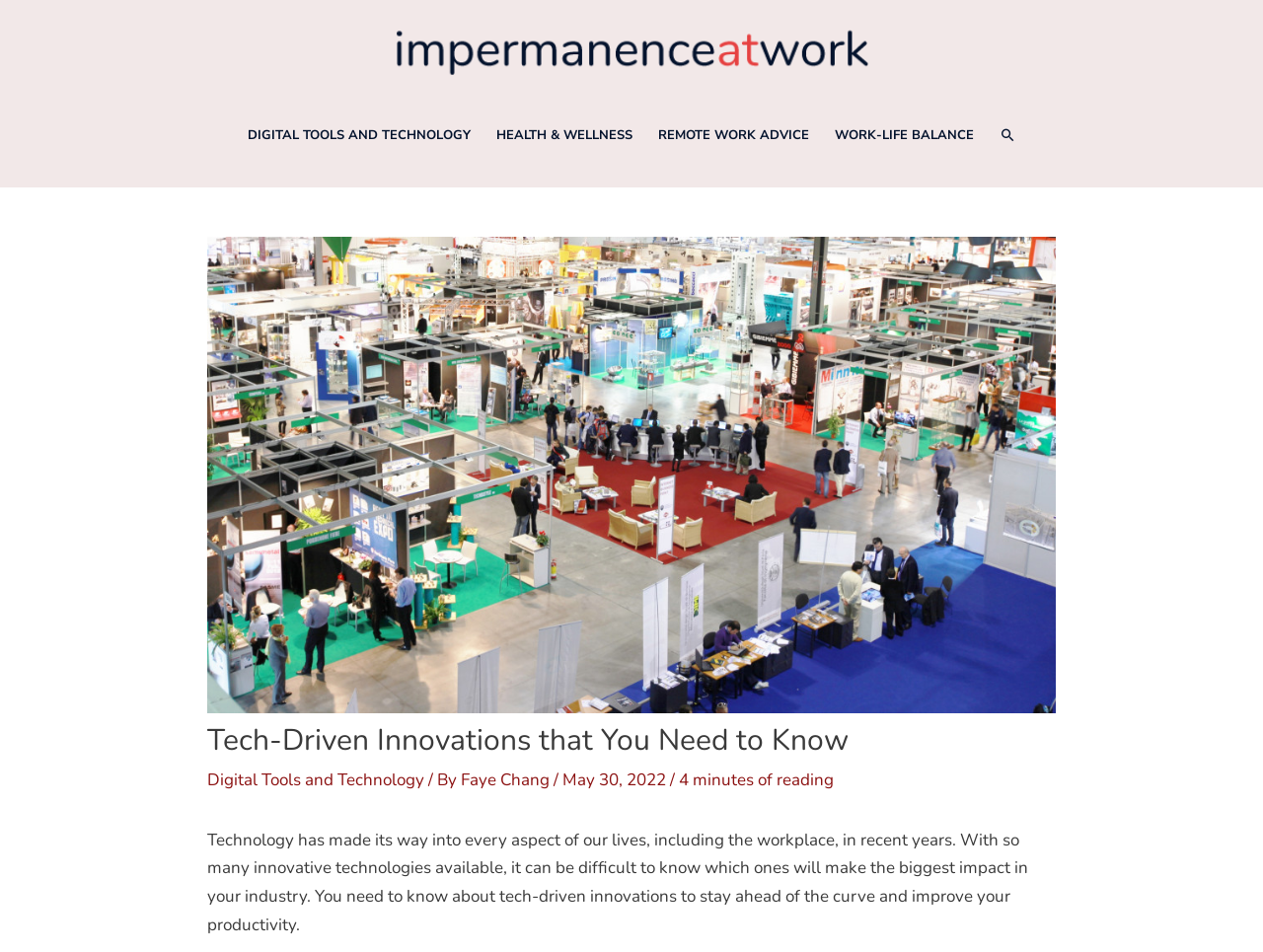Determine the bounding box coordinates for the UI element with the following description: "alt="impermanenceatwork logo"". The coordinates should be four float numbers between 0 and 1, represented as [left, top, right, bottom].

[0.312, 0.041, 0.688, 0.065]